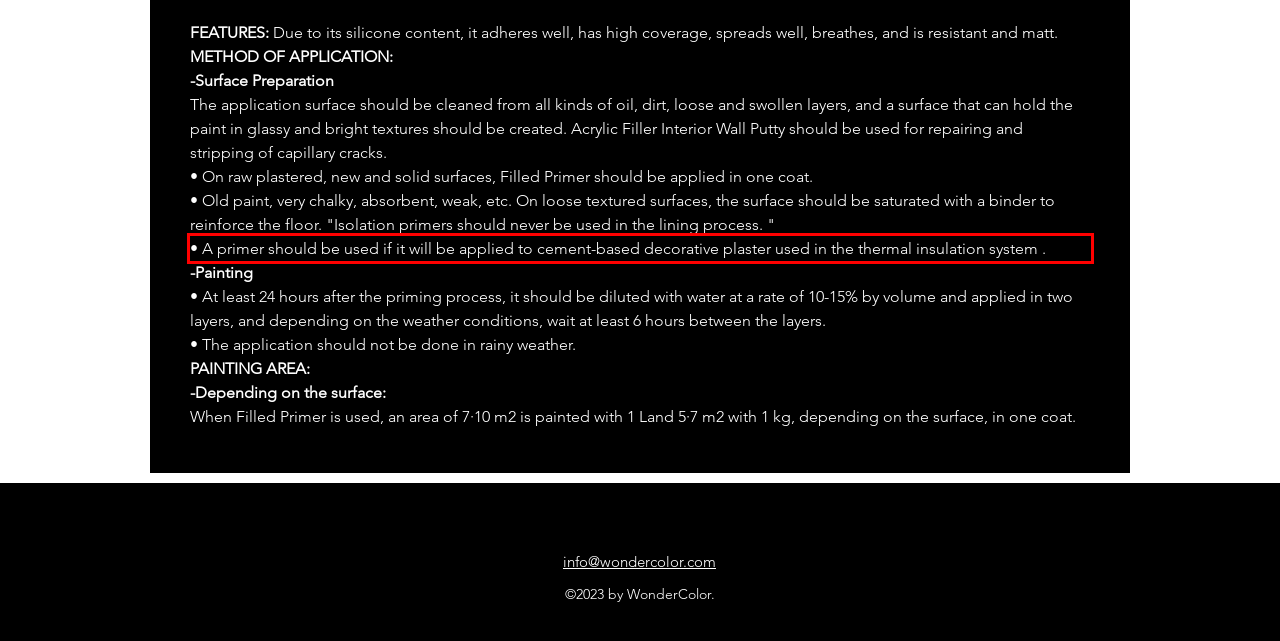Please extract the text content within the red bounding box on the webpage screenshot using OCR.

• A primer should be used if it will be applied to cement-based decorative plaster used in the thermal insulation system .